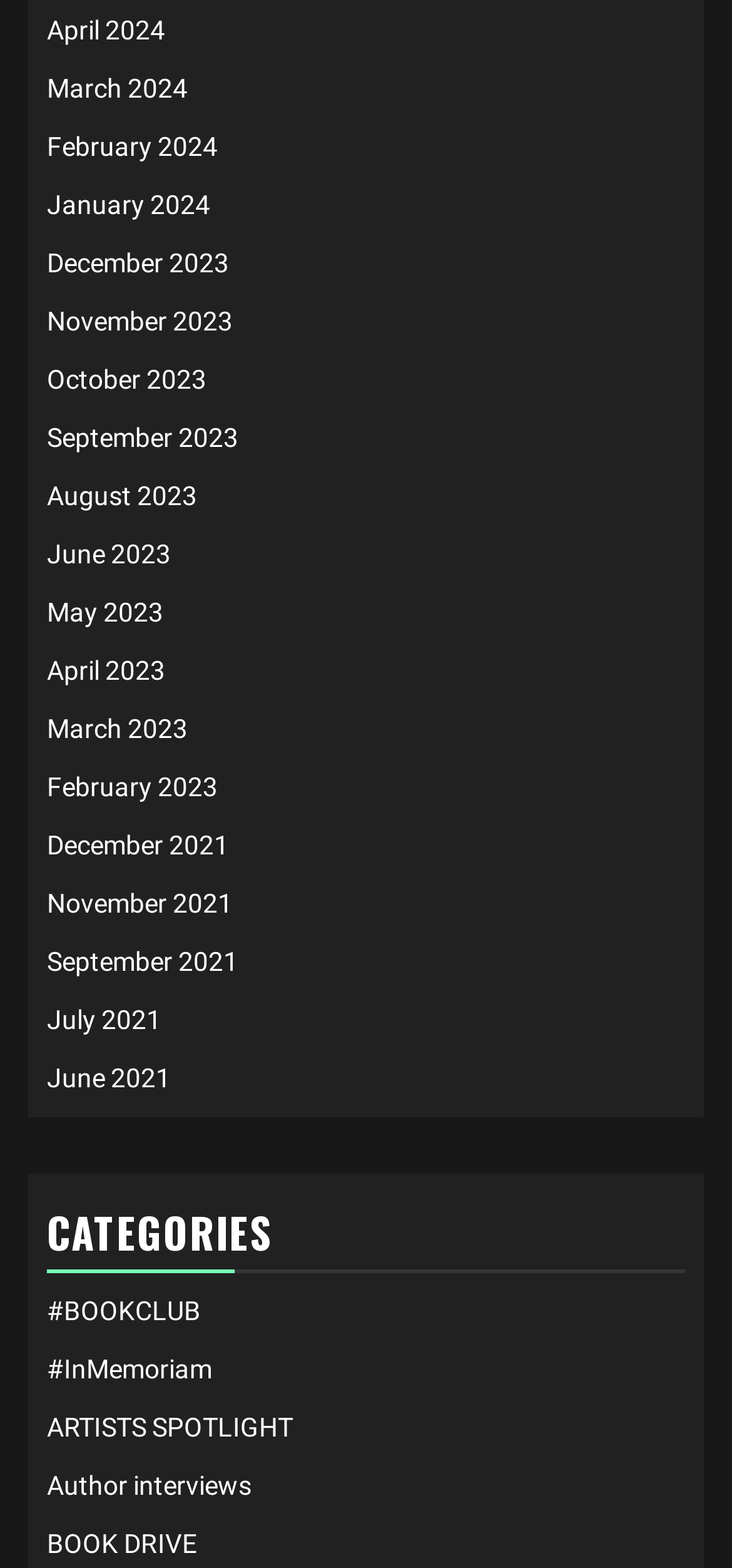Please specify the bounding box coordinates of the clickable region to carry out the following instruction: "View April 2024". The coordinates should be four float numbers between 0 and 1, in the format [left, top, right, bottom].

[0.064, 0.01, 0.226, 0.029]